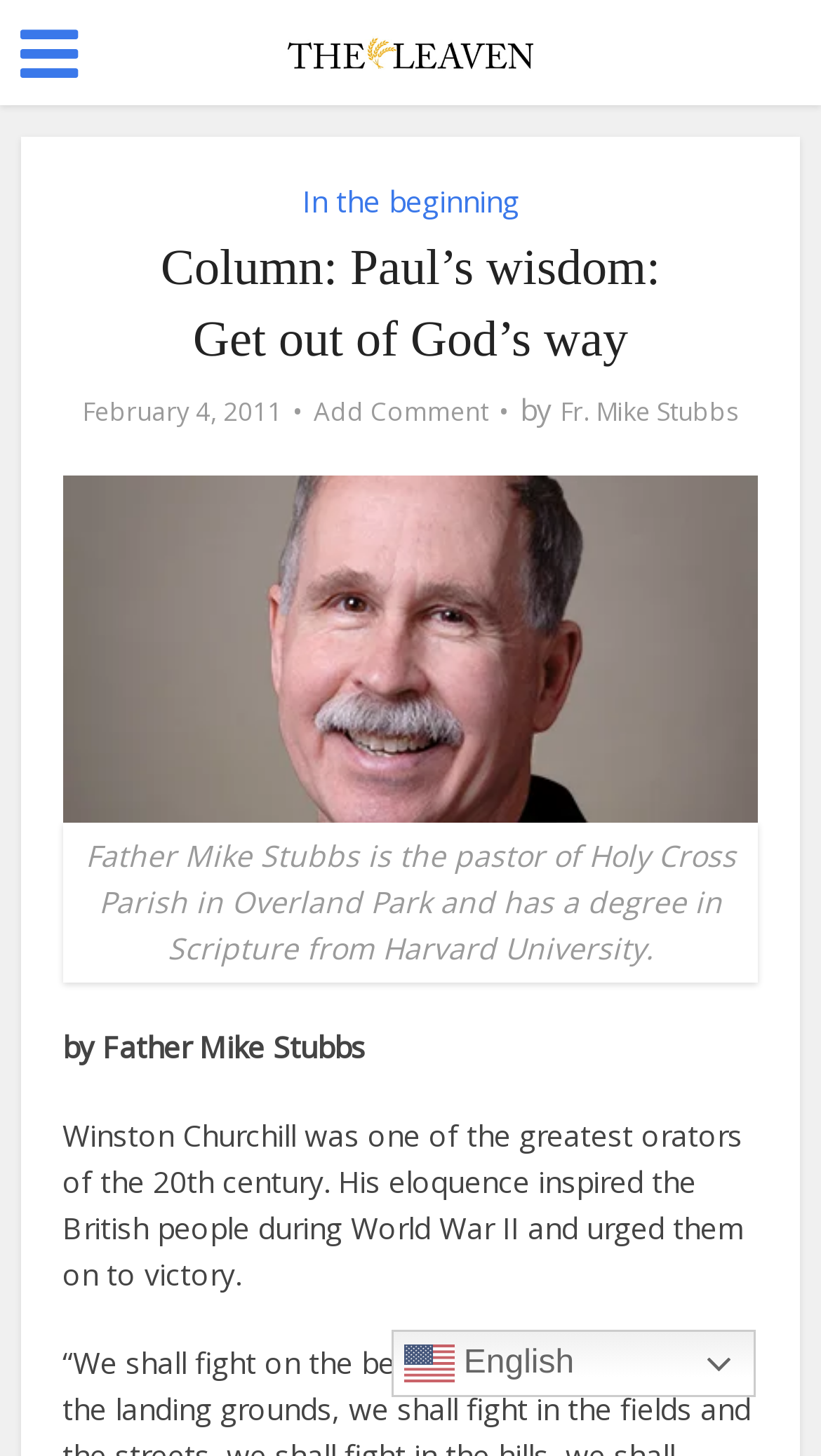Who is the author of this column?
Please give a detailed and elaborate answer to the question.

The author of this column is mentioned in the text 'by Father Mike Stubbs' which is located below the title of the column.